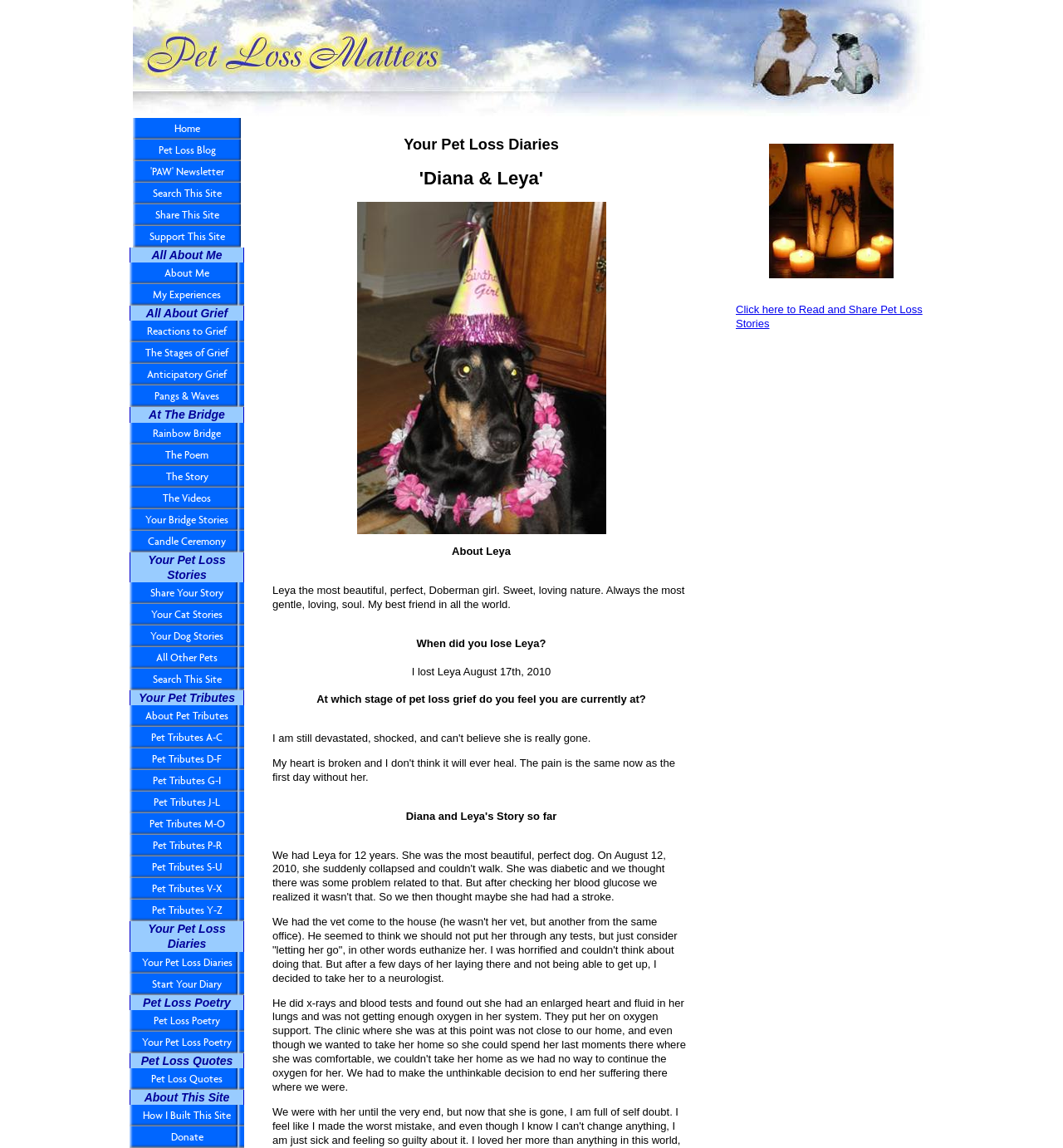Please find the bounding box coordinates of the element that needs to be clicked to perform the following instruction: "Click on 'Home'". The bounding box coordinates should be four float numbers between 0 and 1, represented as [left, top, right, bottom].

[0.125, 0.103, 0.227, 0.122]